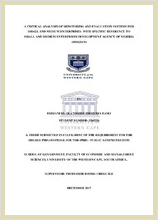Describe every aspect of the image in detail.

The image is a thumbnail representation of a research paper titled "A critical analysis of monitoring and evaluation systems for small and medium enterprises: With specific reference to Small and Medium Enterprises Development Agency of Nigeria (SMEDAN)." The document is attributed to Emmanuel Olatomide Idemudia Ilori from the University of the Western Cape and was published in 2017. The paper examines the effectiveness of various monitoring and evaluation frameworks in the context of small and medium enterprises, emphasizing the role of the SMEDAN. The university's crest is displayed prominently at the top of the document, indicating its academic affiliation.